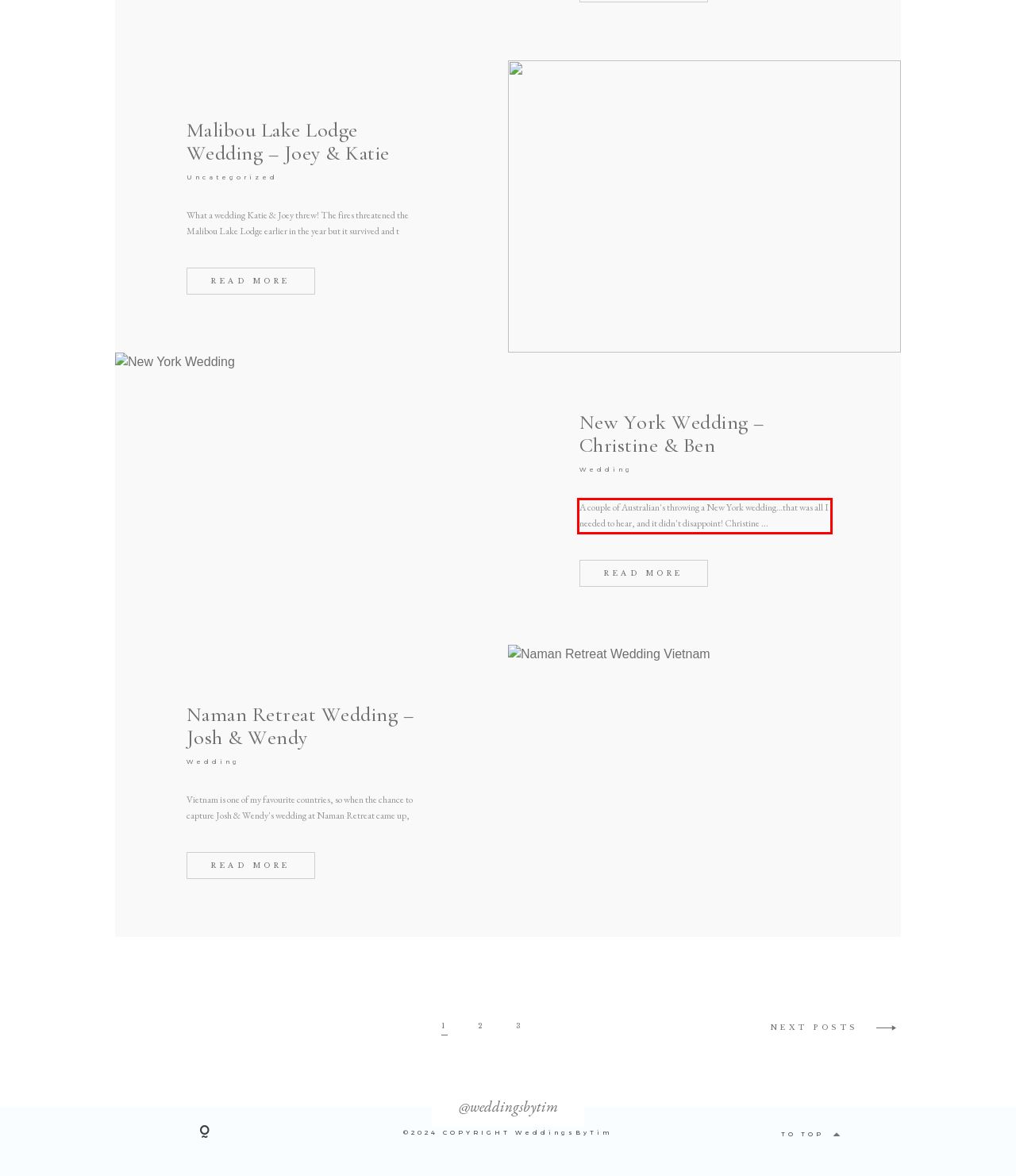Please perform OCR on the text content within the red bounding box that is highlighted in the provided webpage screenshot.

A couple of Australian's throwing a New York wedding…that was all I needed to hear, and it didn't disappoint! Christine ...